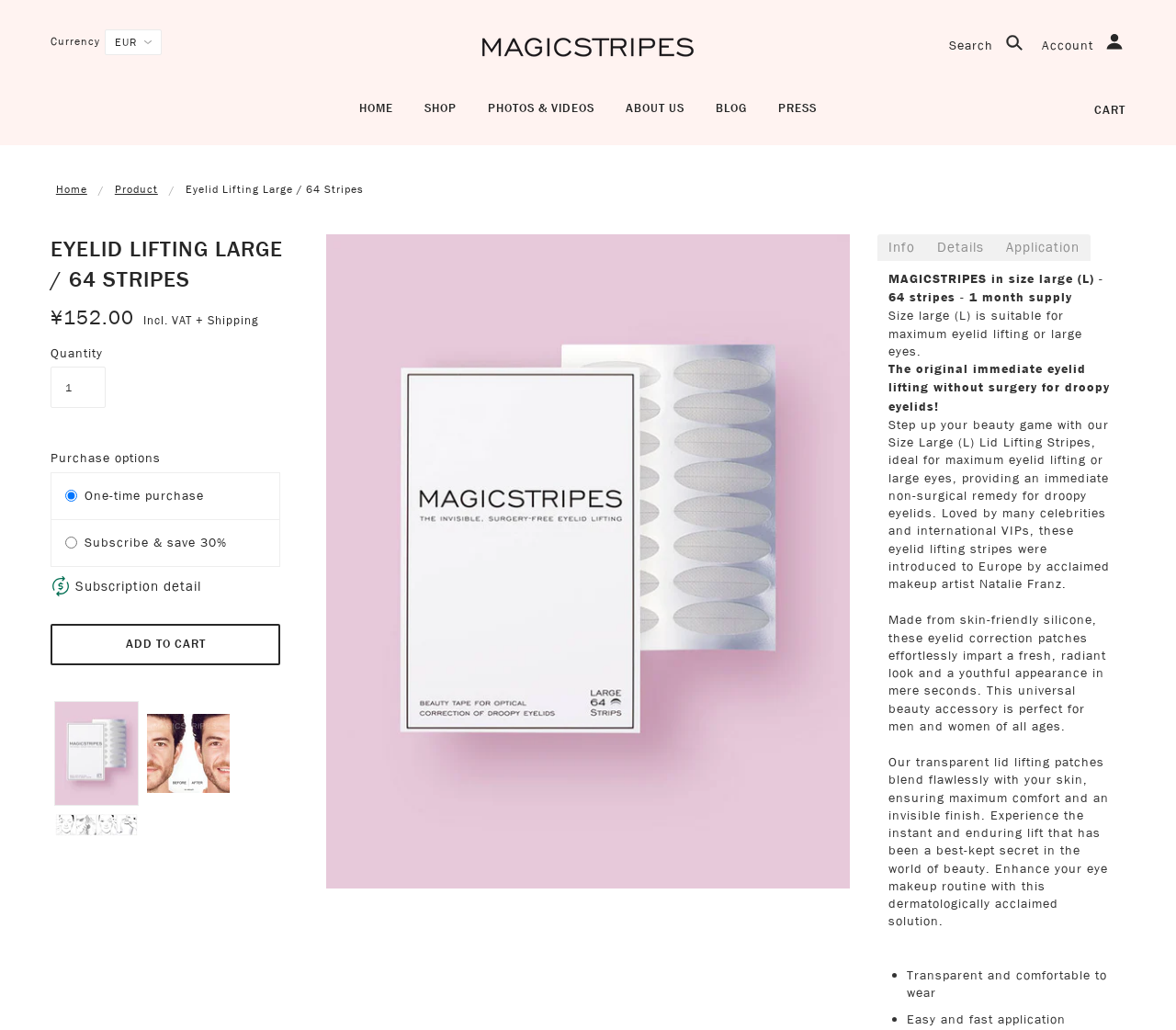Using the information in the image, could you please answer the following question in detail:
What is the benefit of the transparent lid lifting patches?

According to the product description, the transparent lid lifting patches blend flawlessly with the skin, ensuring maximum comfort and an invisible finish, making them perfect for everyday use.